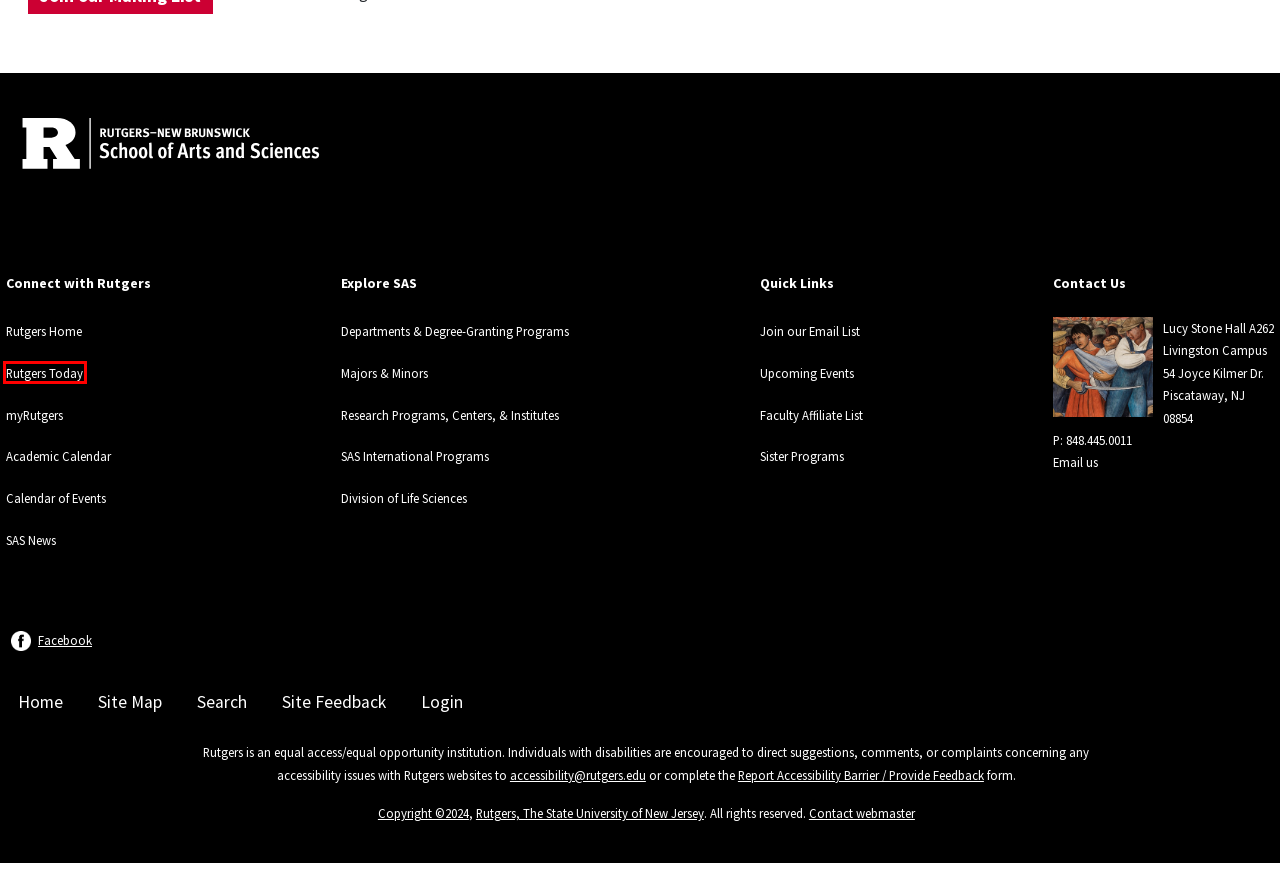Look at the given screenshot of a webpage with a red rectangle bounding box around a UI element. Pick the description that best matches the new webpage after clicking the element highlighted. The descriptions are:
A. Rutgers Today | Rutgers University
B. Report Accessibility Barrier / Provide Feedback Form
C. Academic Calendar | Academic Scheduling and Instructional Space
D. Office of International Programs
E. All Events | Rutgers-New Brunswick
F. Welcome to Division of Life Sciences | Rutgers University
G. Centers and Institutes
H. login - skip to CAS - Rutgers IT Help

A